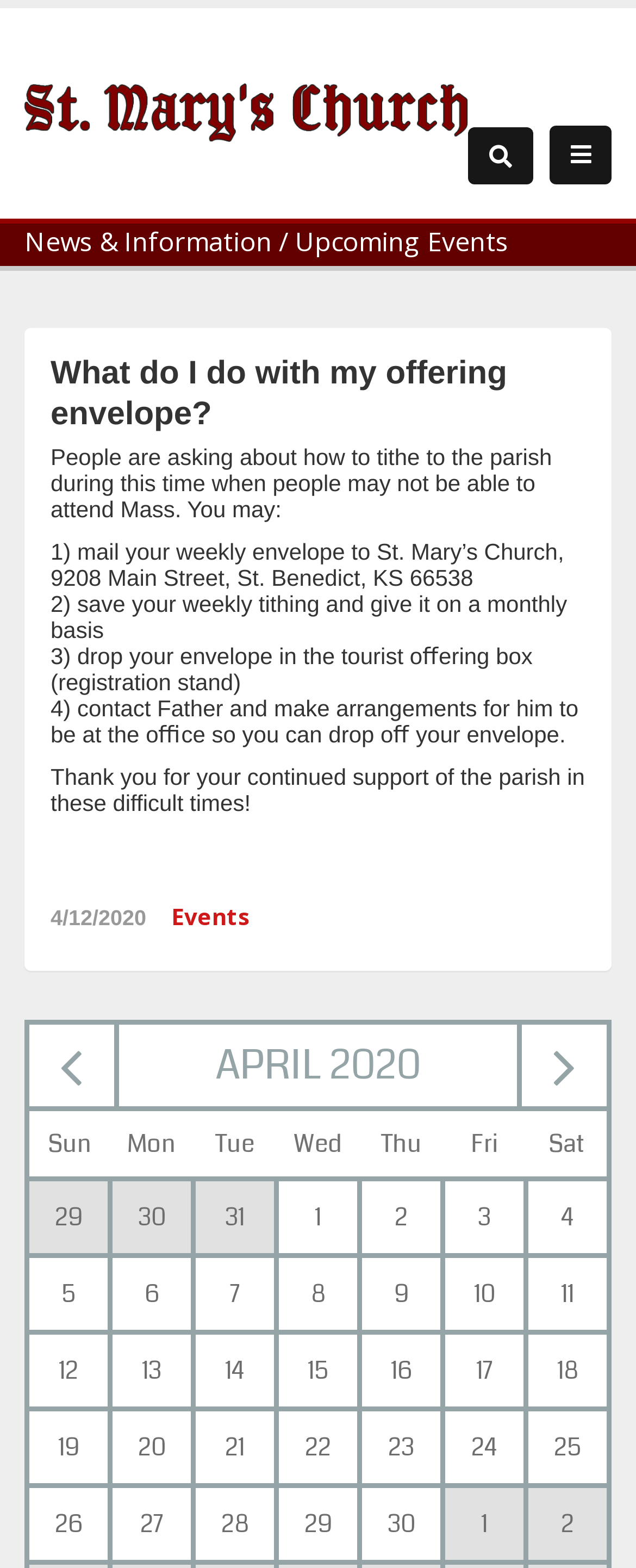Please pinpoint the bounding box coordinates for the region I should click to adhere to this instruction: "Share on Instagram".

None